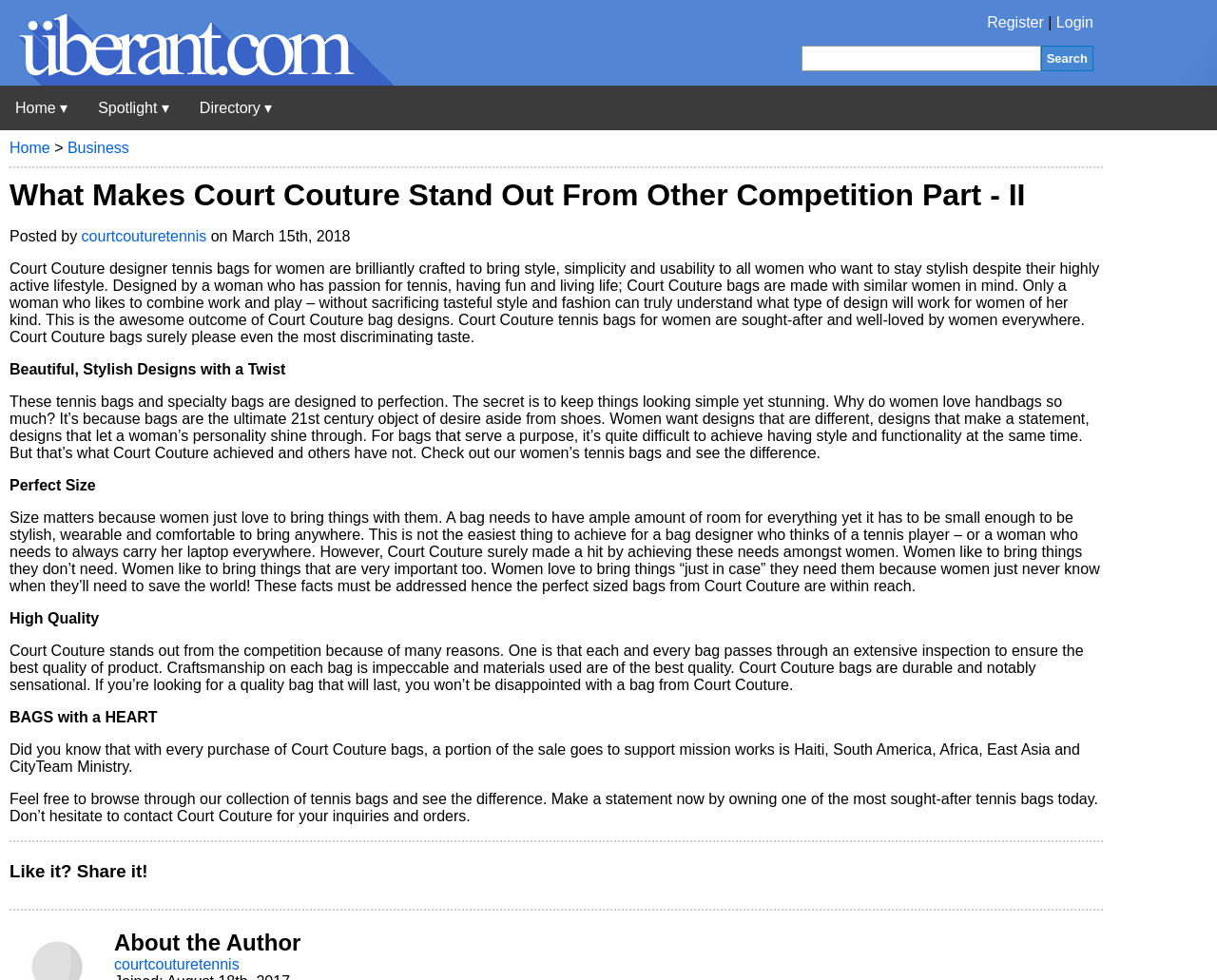Analyze the image and provide a detailed answer to the question: What is the tone of the webpage?

The tone of the webpage can be inferred from the text 'Feel free to browse through our collection of tennis bags and see the difference. Make a statement now by owning one of the most sought-after tennis bags today.' which is encouraging the reader to take action and purchase the bags.